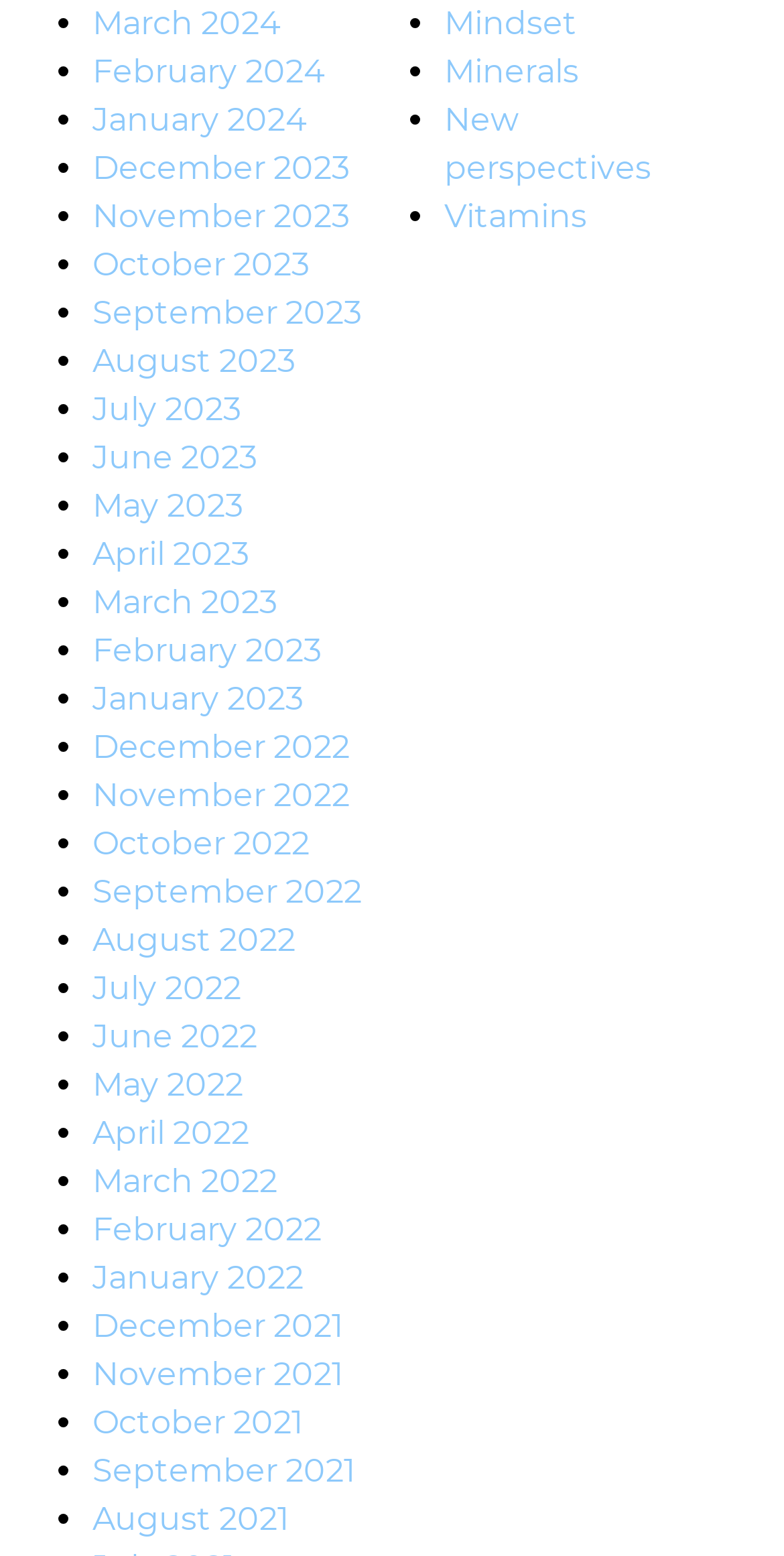Please answer the following question using a single word or phrase: 
How many categories are listed?

5